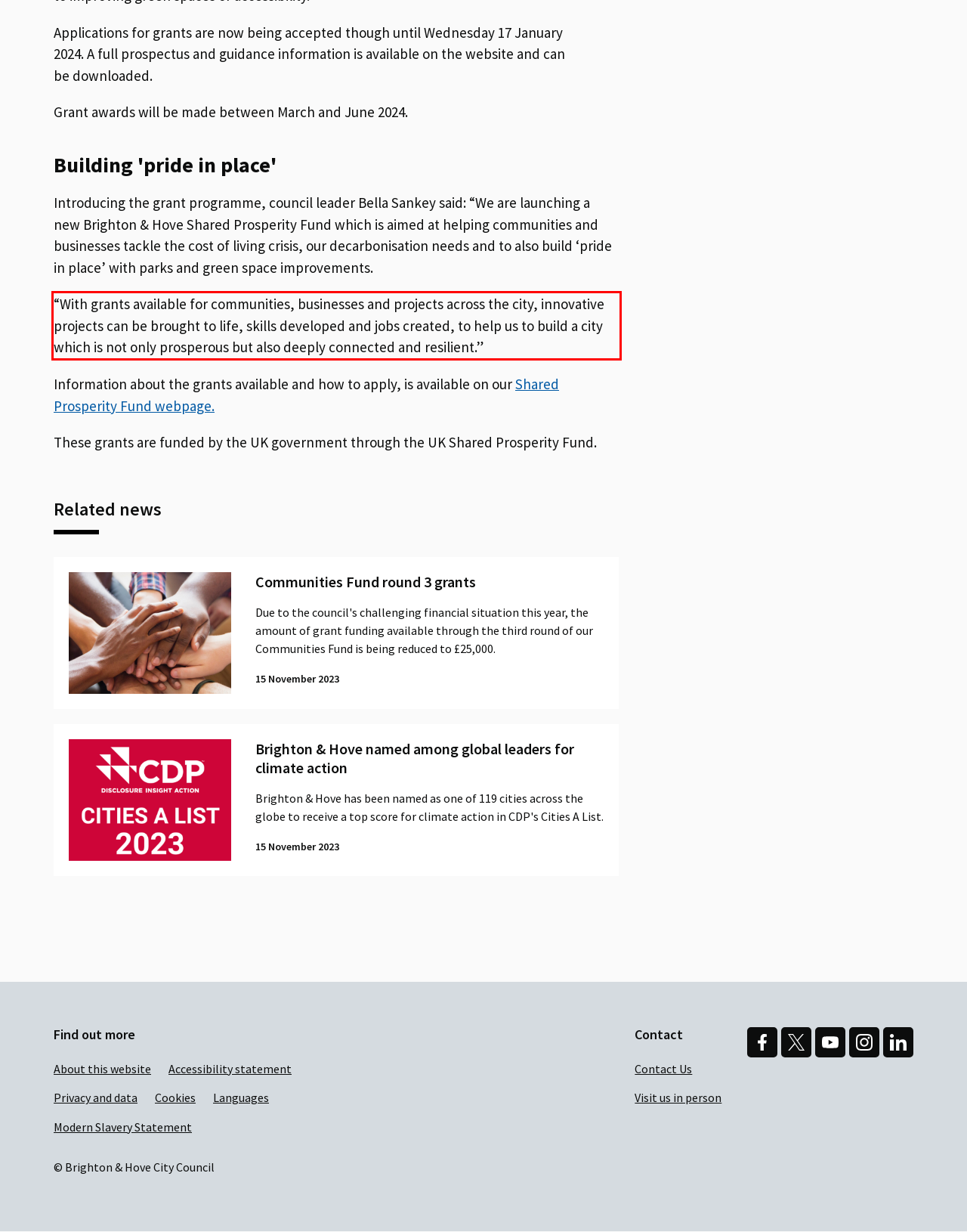Review the webpage screenshot provided, and perform OCR to extract the text from the red bounding box.

“With grants available for communities, businesses and projects across the city, innovative projects can be brought to life, skills developed and jobs created, to help us to build a city which is not only prosperous but also deeply connected and resilient.”